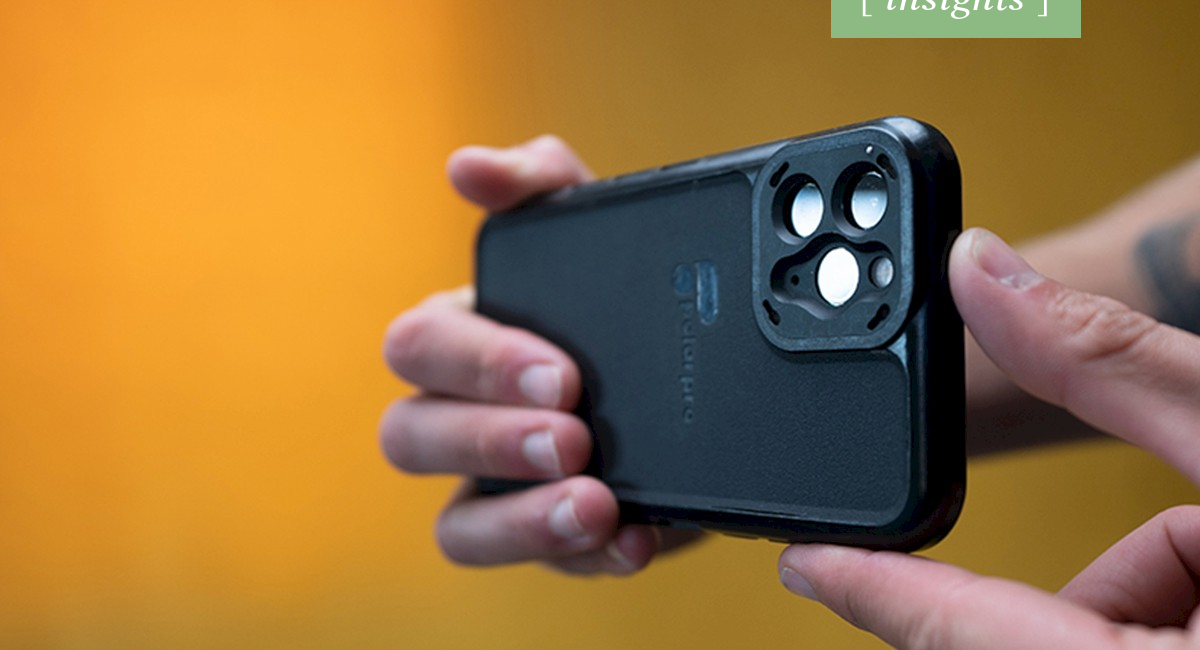What is the color of the overlay at the top of the image? Look at the image and give a one-word or short phrase answer.

green